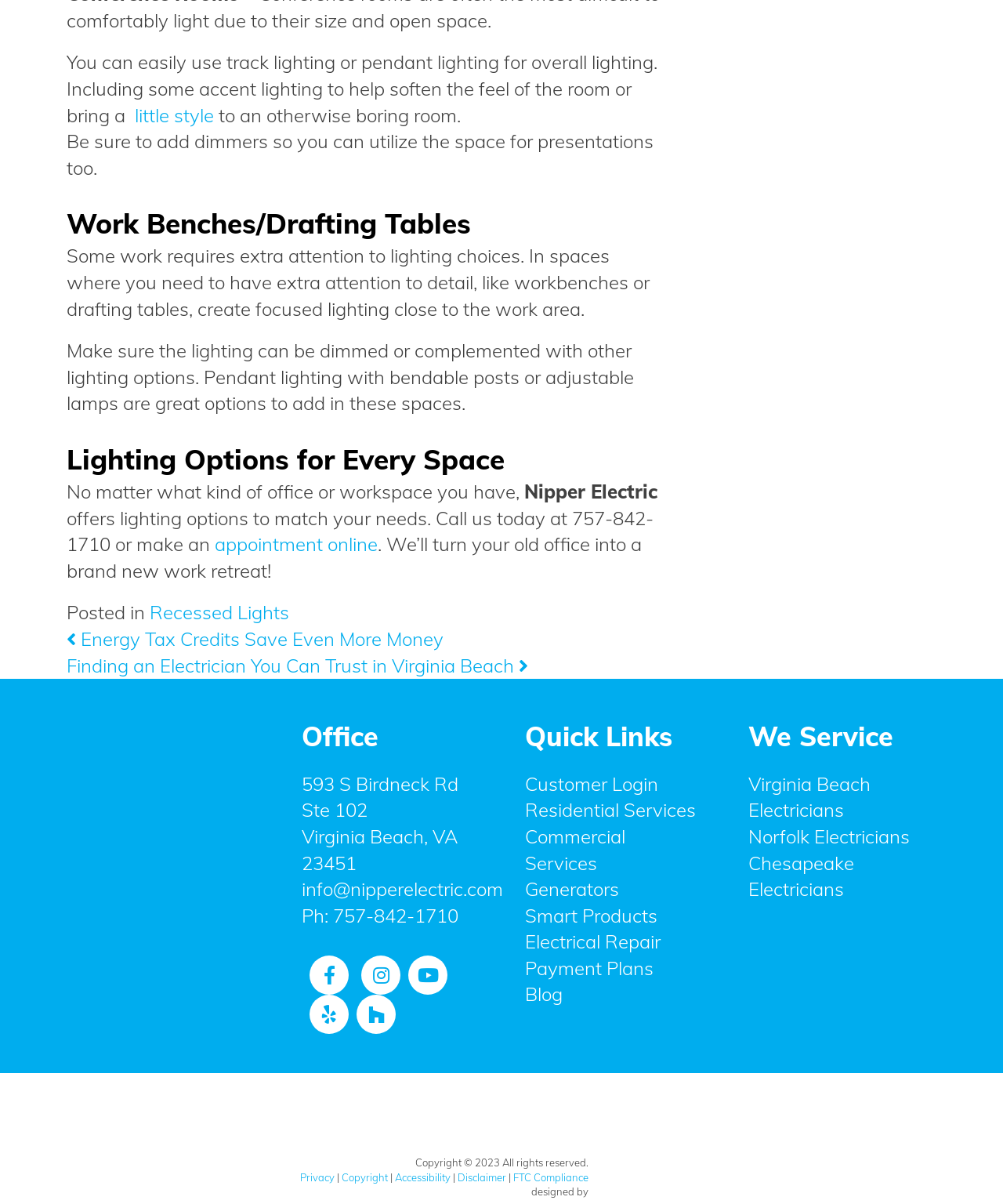Please look at the image and answer the question with a detailed explanation: What is the company name mentioned on the webpage?

The company name 'Nipper Electric' is mentioned on the webpage, specifically in the logo image and in the text 'Nipper Electric, Inc., Electrician, Virginia Beach, Norfolk & Cheasapeake VA'.